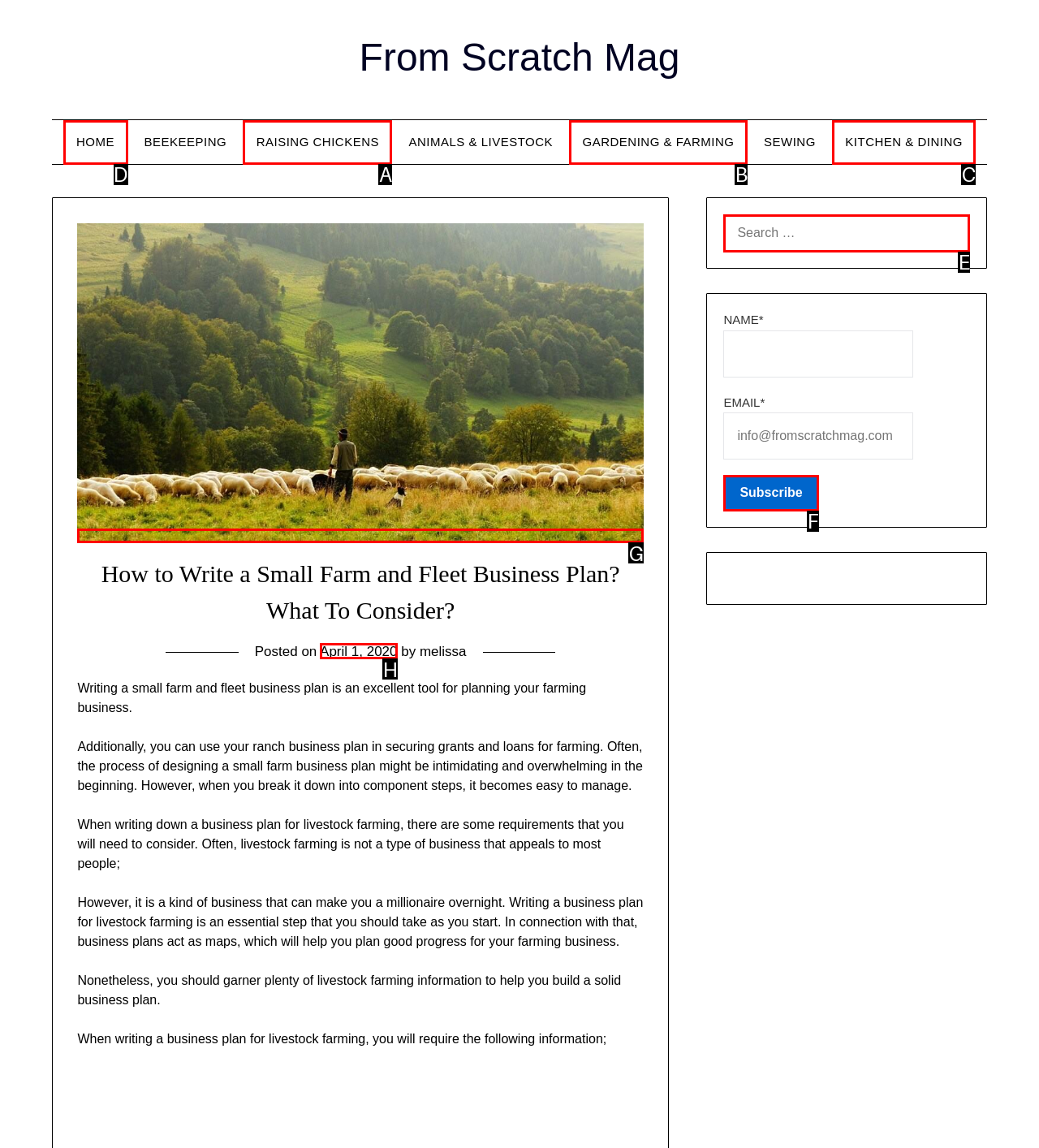What is the letter of the UI element you should click to Click on the 'HOME' link? Provide the letter directly.

D